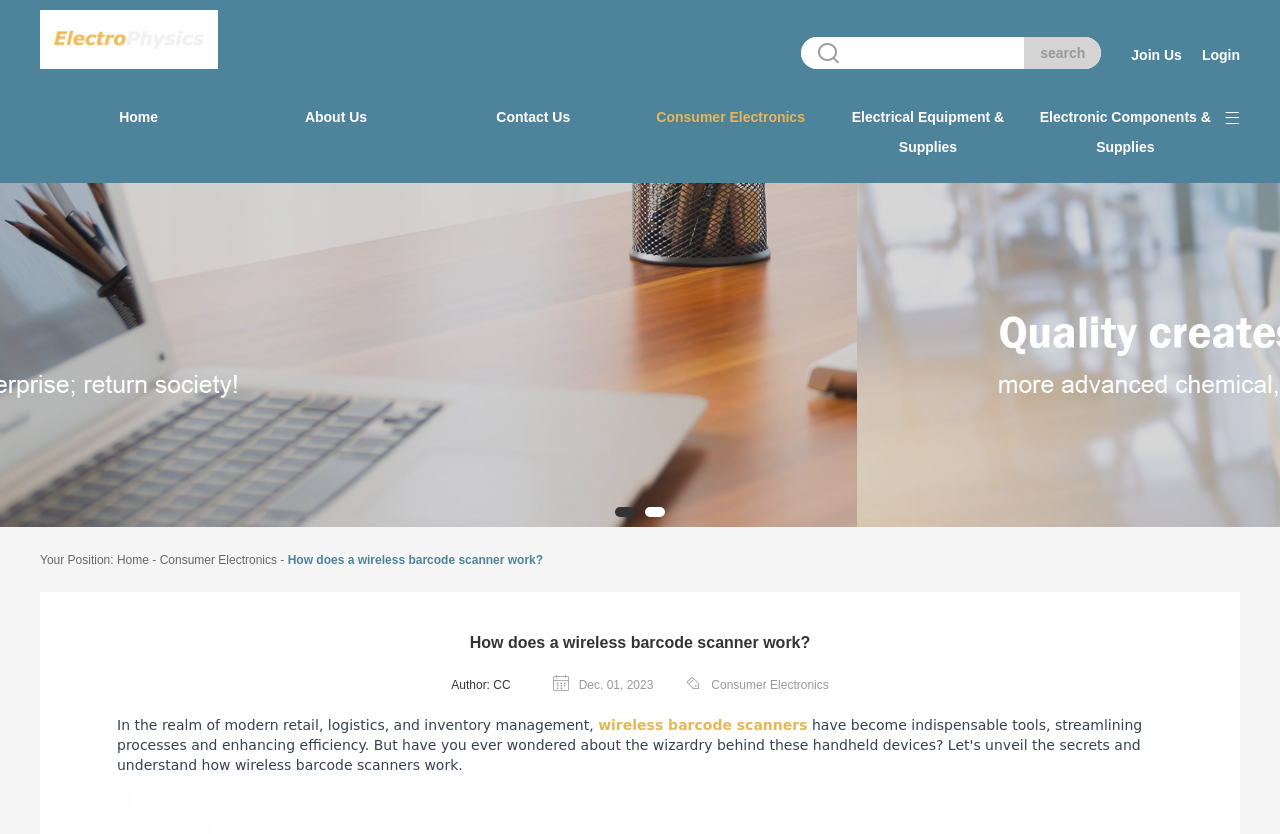How many navigation links are there?
From the screenshot, provide a brief answer in one word or phrase.

9